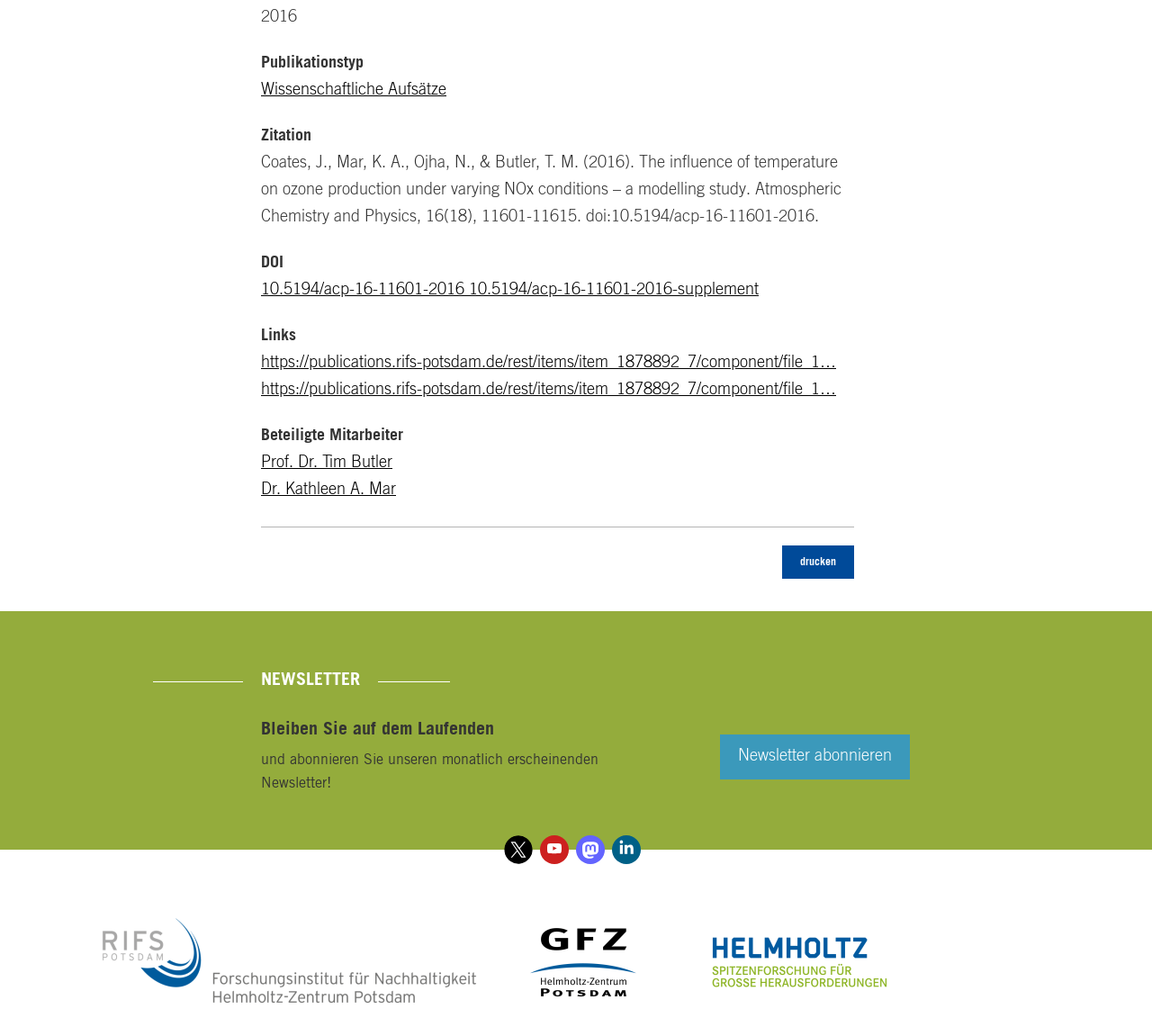Based on the element description Dr. Kathleen A. Mar, identify the bounding box of the UI element in the given webpage screenshot. The coordinates should be in the format (top-left x, top-left y, bottom-right x, bottom-right y) and must be between 0 and 1.

[0.227, 0.46, 0.742, 0.486]